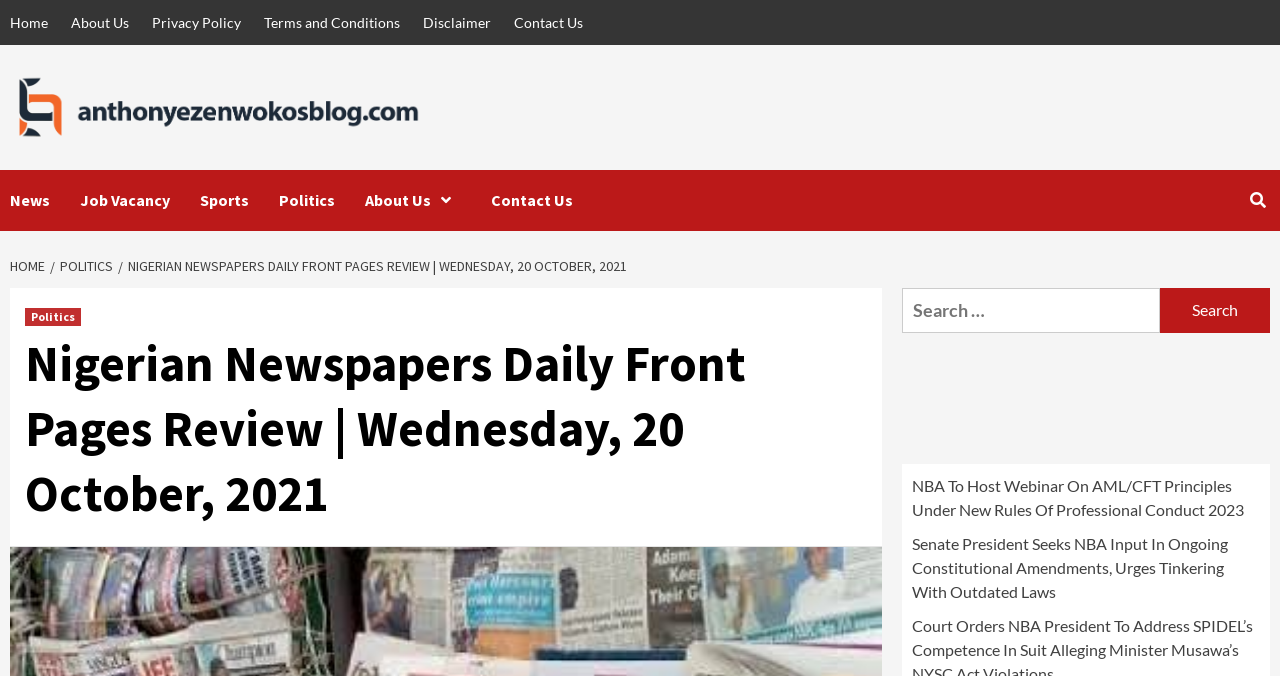Please give a short response to the question using one word or a phrase:
What is the title of the first article?

NBA To Host Webinar On AML/CFT Principles Under New Rules Of Professional Conduct 2023